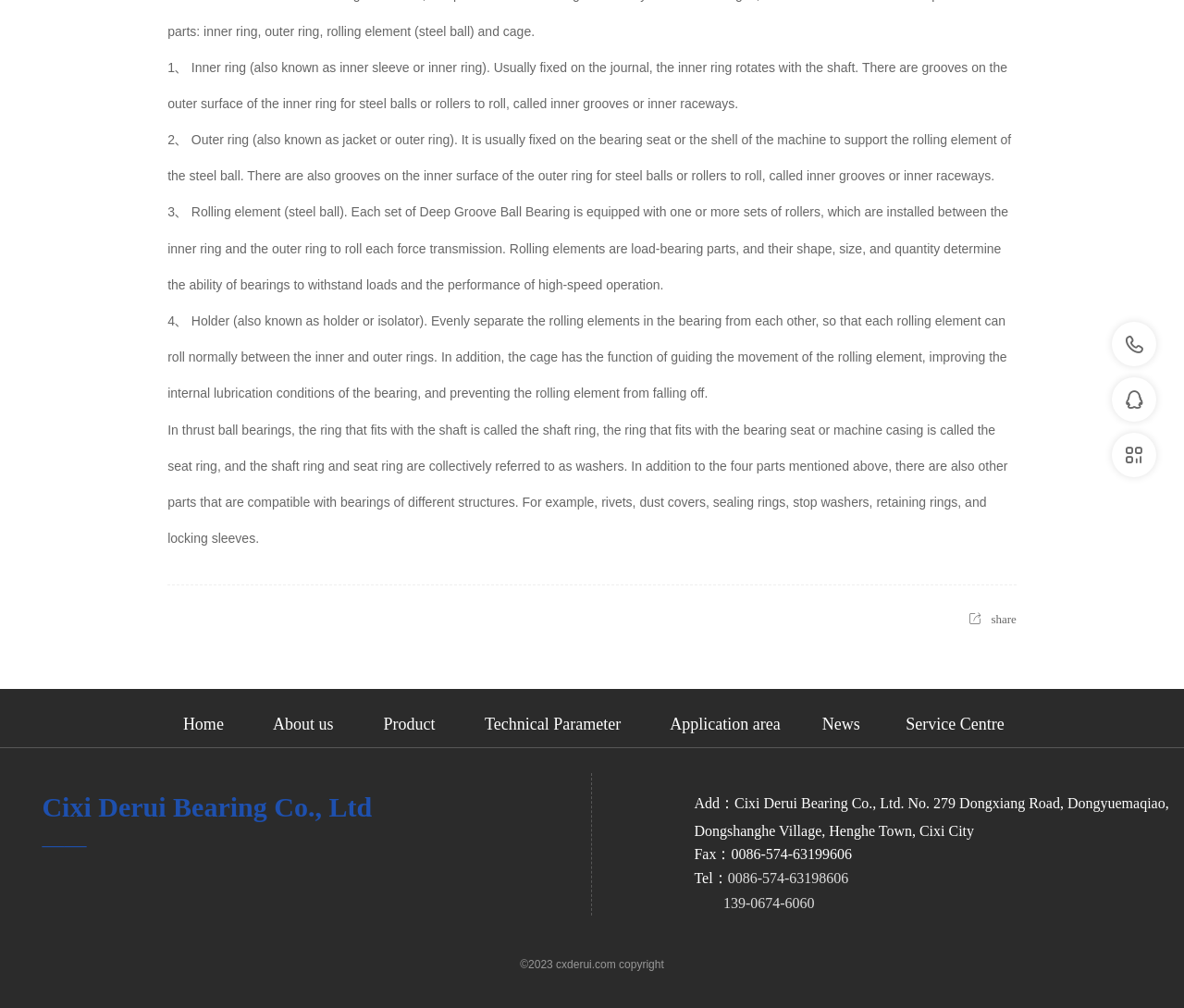Bounding box coordinates should be provided in the format (top-left x, top-left y, bottom-right x, bottom-right y) with all values between 0 and 1. Identify the bounding box for this UI element: News

[0.694, 0.709, 0.726, 0.727]